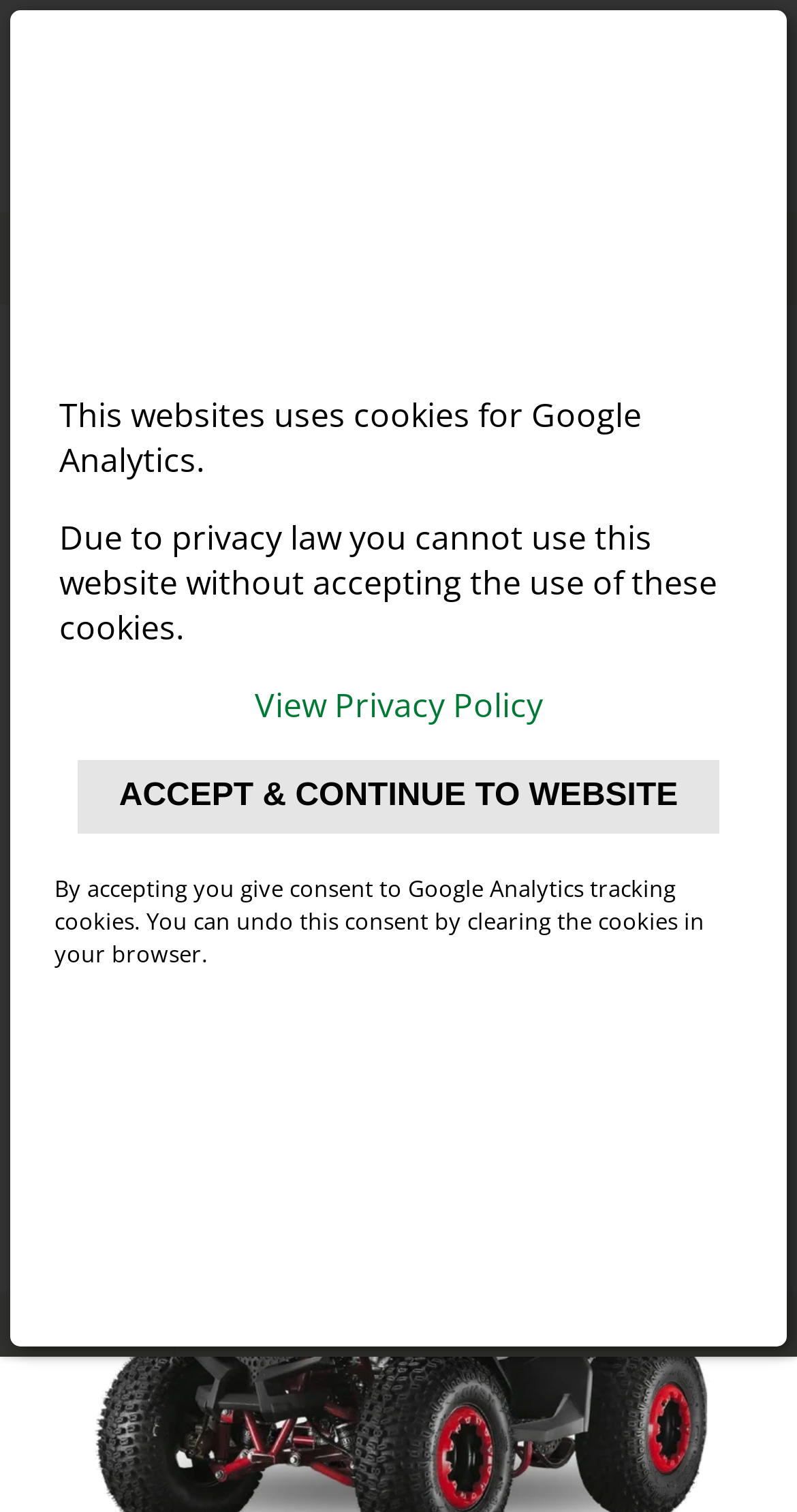What is the purpose of the 'FILTERS' button?
Please answer the question with a detailed response using the information from the screenshot.

The 'FILTERS' button is likely used to filter options or configurations for the Velocifero E-ATV electric scooter, although the exact functionality is not explicitly stated on the webpage.